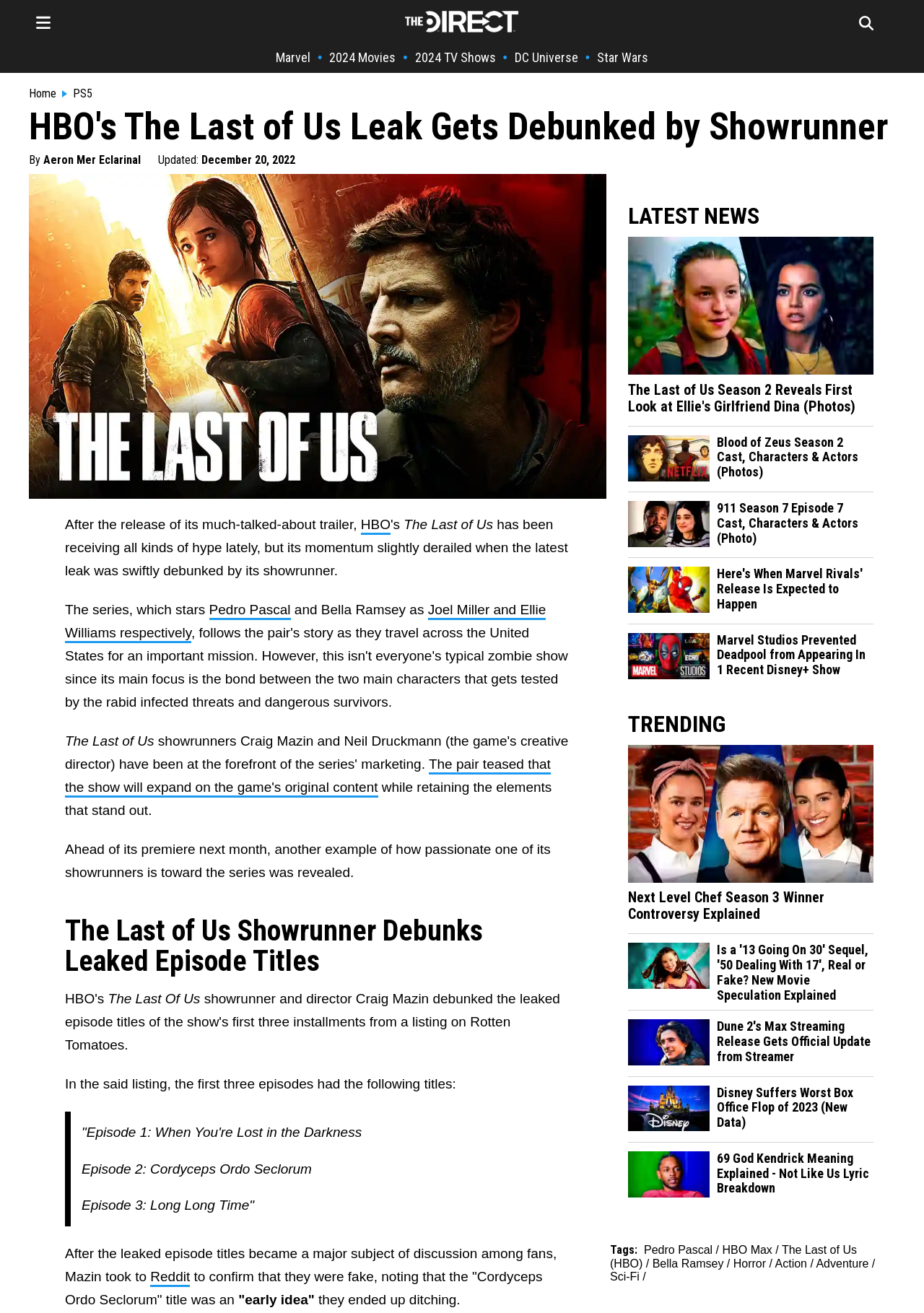Using the element description provided, determine the bounding box coordinates in the format (top-left x, top-left y, bottom-right x, bottom-right y). Ensure that all values are floating point numbers between 0 and 1. Element description: Bella Ramsey

[0.706, 0.957, 0.783, 0.967]